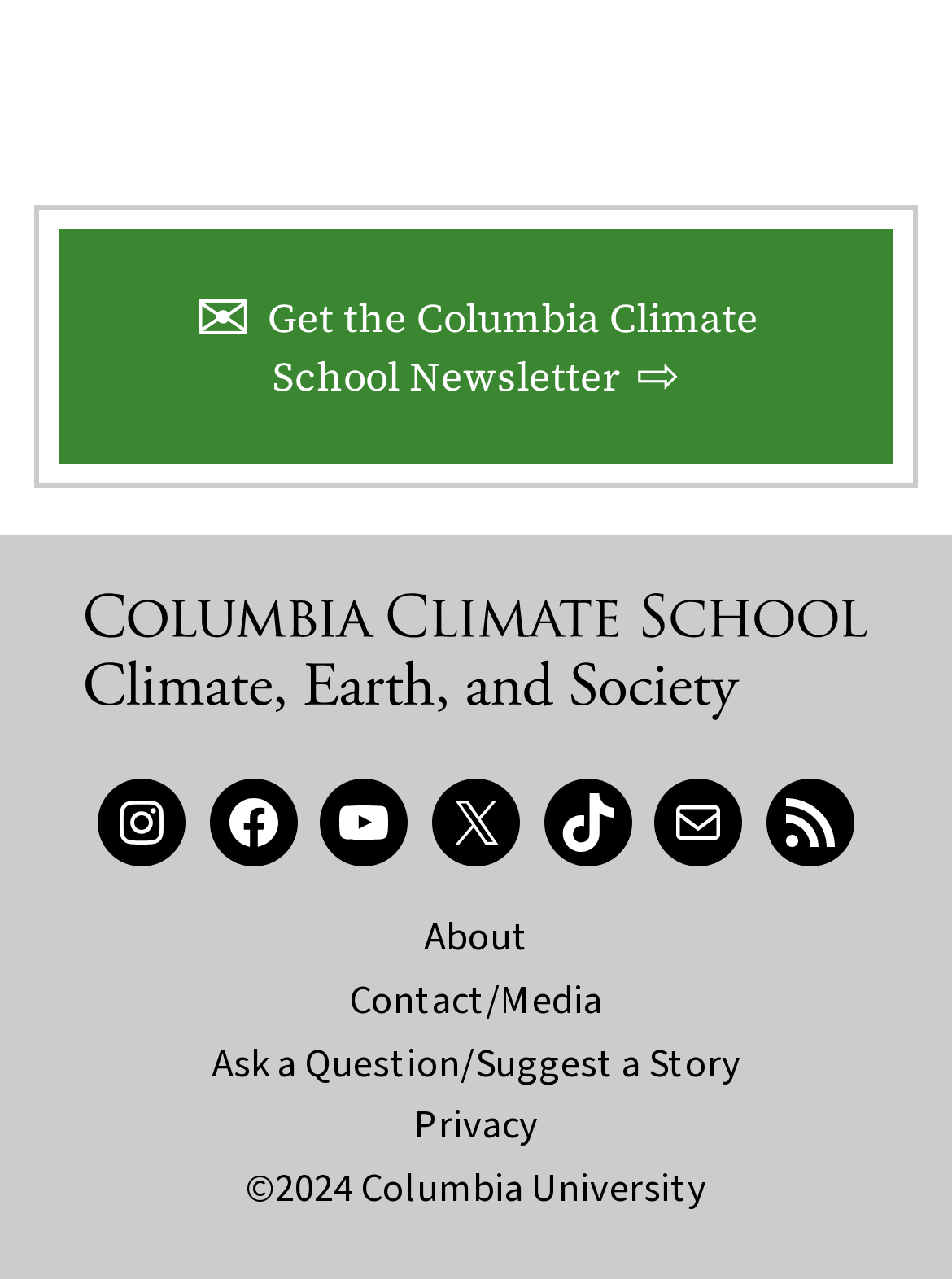How many links are there in the footer section?
Based on the screenshot, respond with a single word or phrase.

6